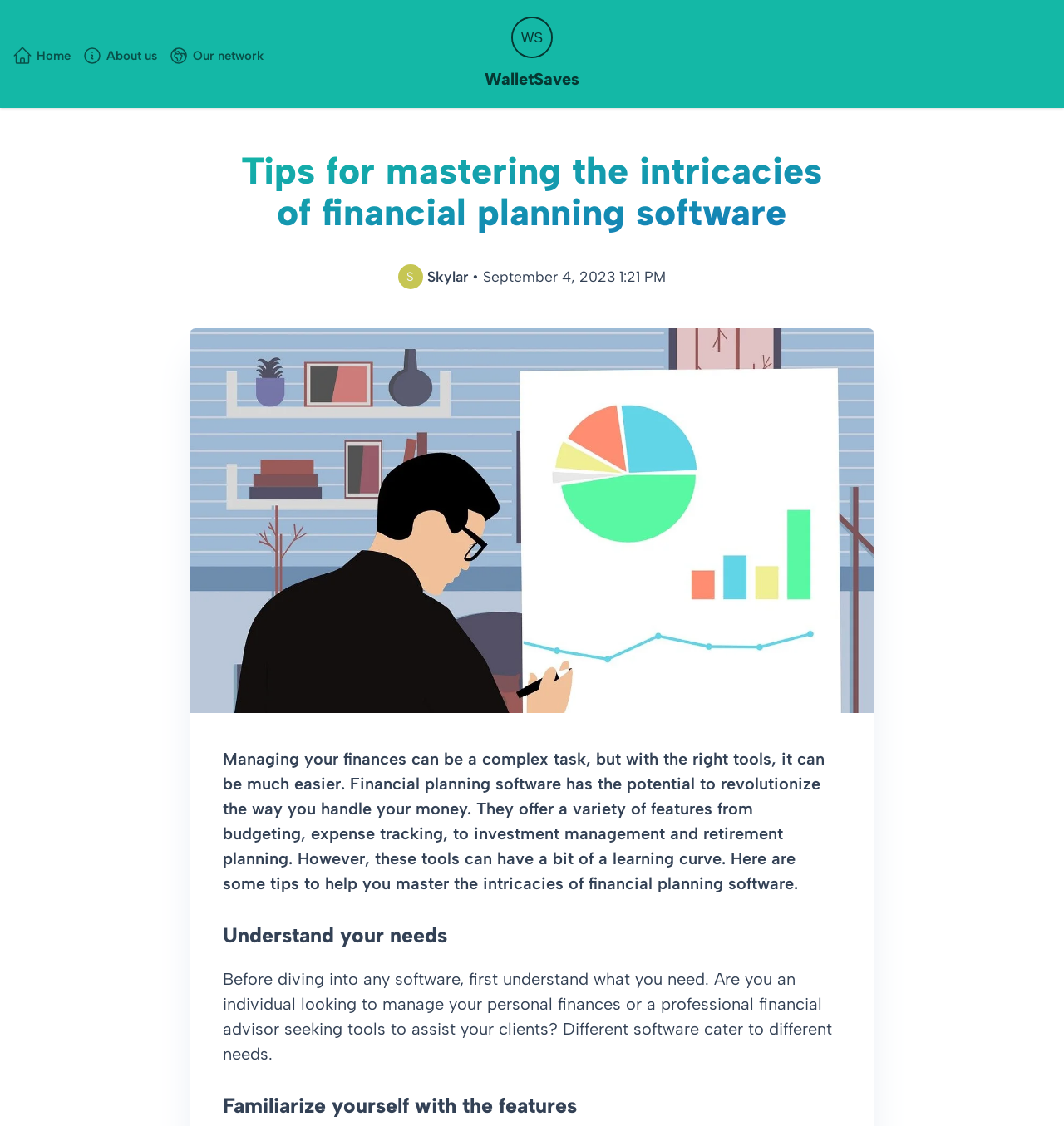Answer the question below in one word or phrase:
What is the main topic of the article?

Financial planning software